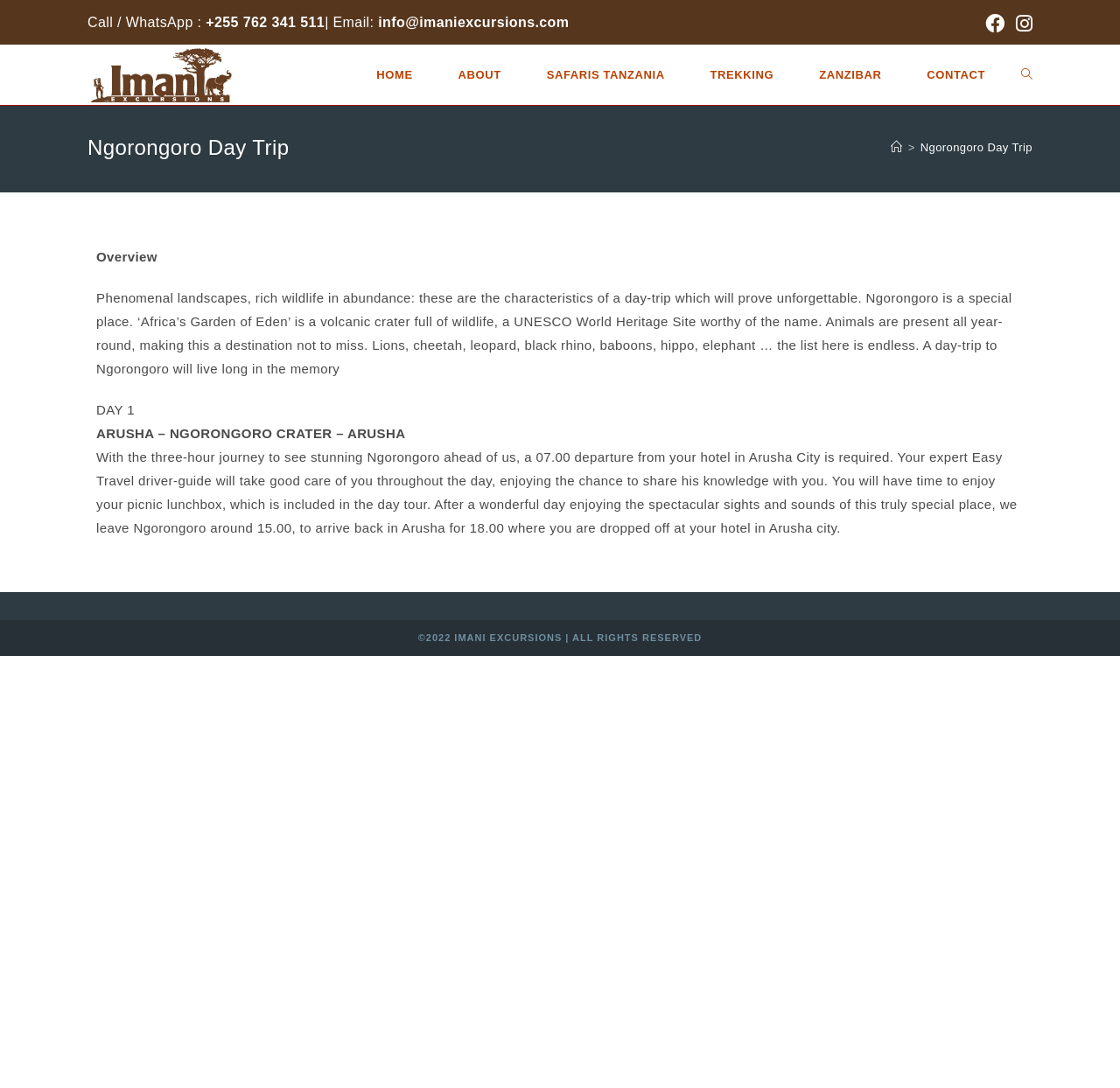Identify the bounding box coordinates of the region I need to click to complete this instruction: "Read more about Ngorongoro Day Trip".

[0.078, 0.122, 0.922, 0.149]